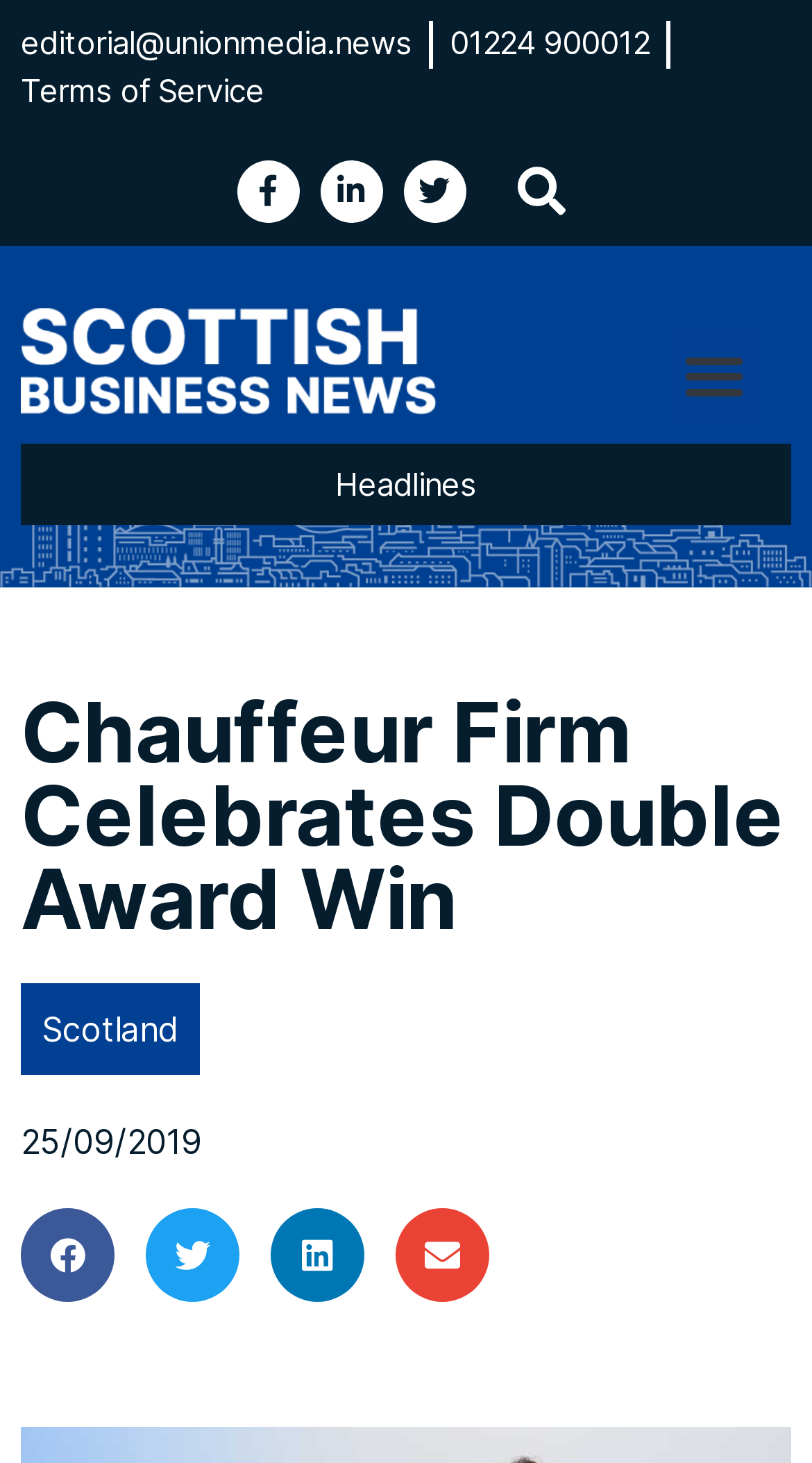Detail the webpage's structure and highlights in your description.

The webpage is about a news article, specifically celebrating a Glasgow-based chauffeur drive firm, Little's, winning the 'Business of the Year' award twice. 

At the top left, there are two links, 'editorial@unionmedia.news' and '01224 900012', which are likely contact information. Next to them, there are three social media links, 'Facebook-f', 'Linkedin-in', and 'Twitter', aligned horizontally. 

Below these links, there is a search bar with a 'Search' button. On the right side of the search bar, there is a 'Menu Toggle' button. 

Further down, there is a main heading, 'Chauffeur Firm Celebrates Double Award Win', which is the title of the news article. 

On the left side, there is a link 'Scotland', which might be a category or tag for the news article. Below the main heading, there is a date, '25/09/2019', indicating when the article was published. 

At the bottom, there are four buttons to share the article on different platforms: 'Share on facebook', 'Share on twitter', 'Share on linkedin', and 'Share on email'.